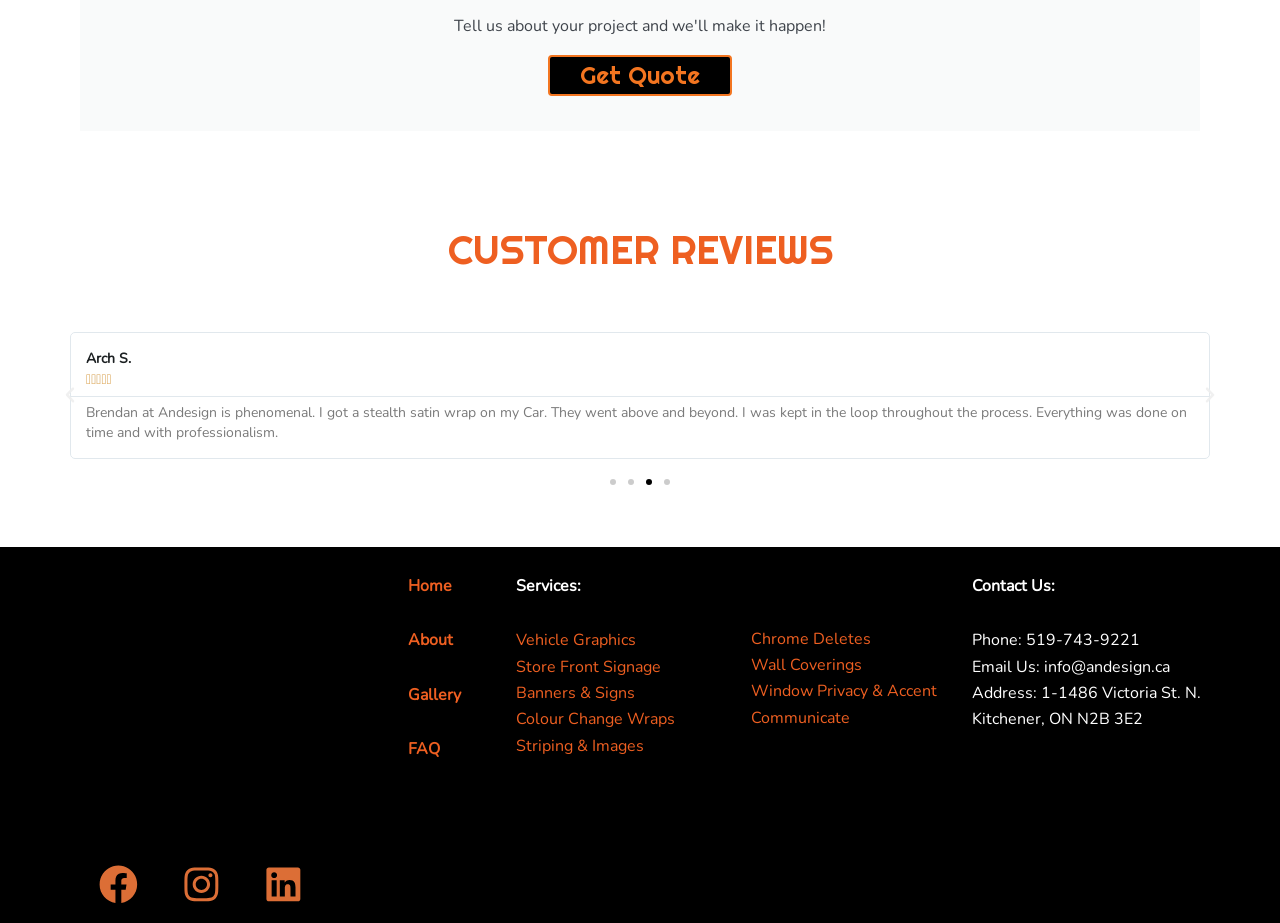Kindly determine the bounding box coordinates of the area that needs to be clicked to fulfill this instruction: "Go to the next slide".

[0.938, 0.418, 0.953, 0.439]